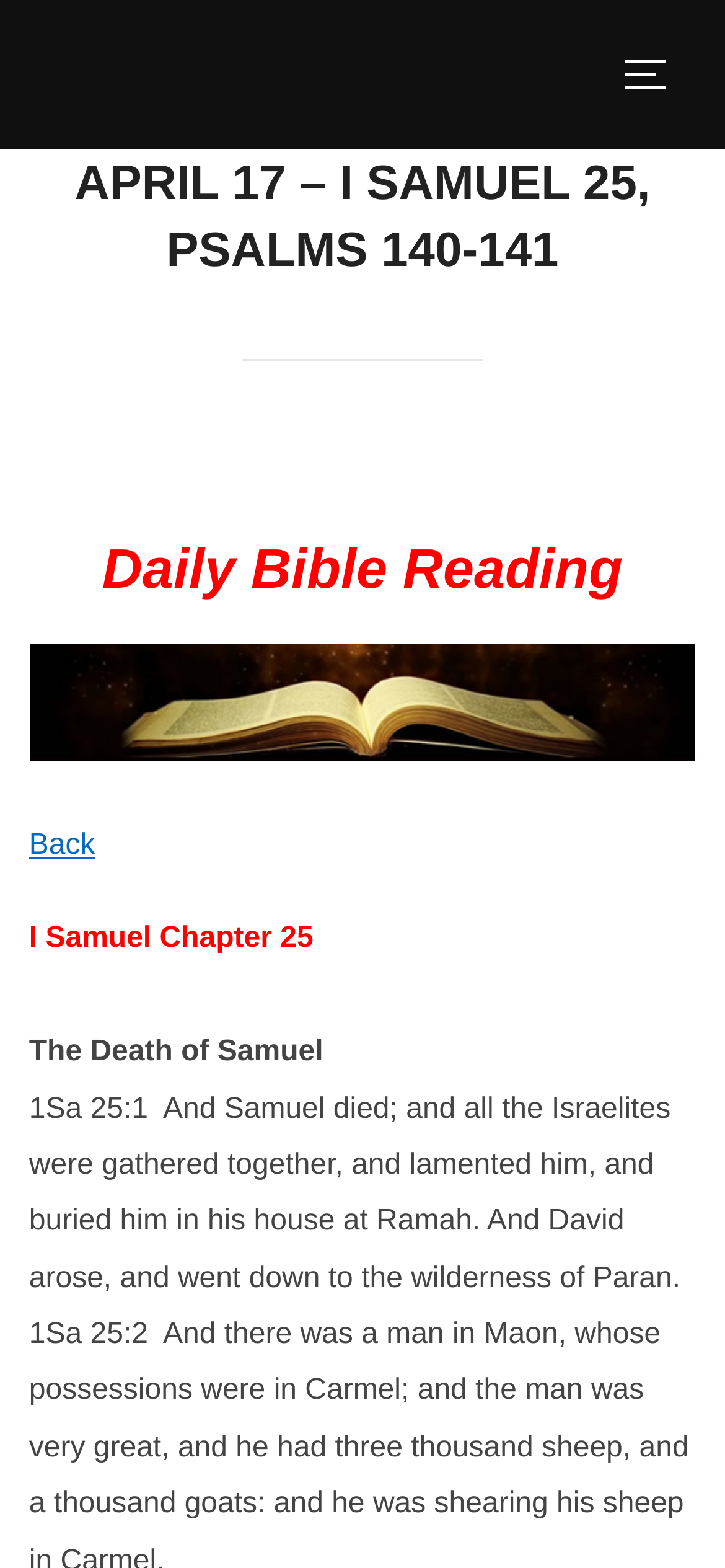Provide the bounding box coordinates of the UI element that matches the description: "Toggle sidebar & navigation".

[0.857, 0.021, 0.96, 0.074]